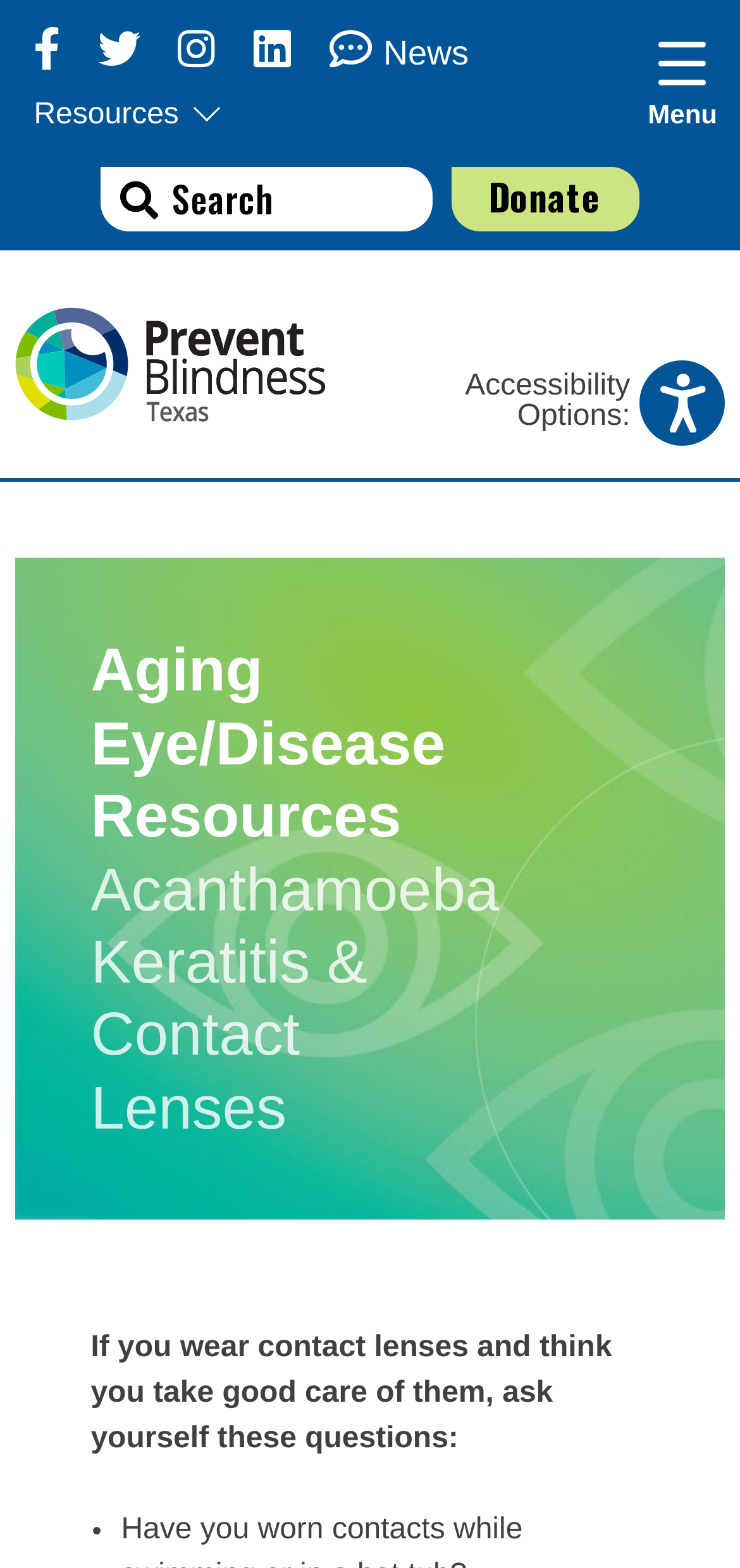Answer the question using only one word or a concise phrase: What is the purpose of the textbox?

Search